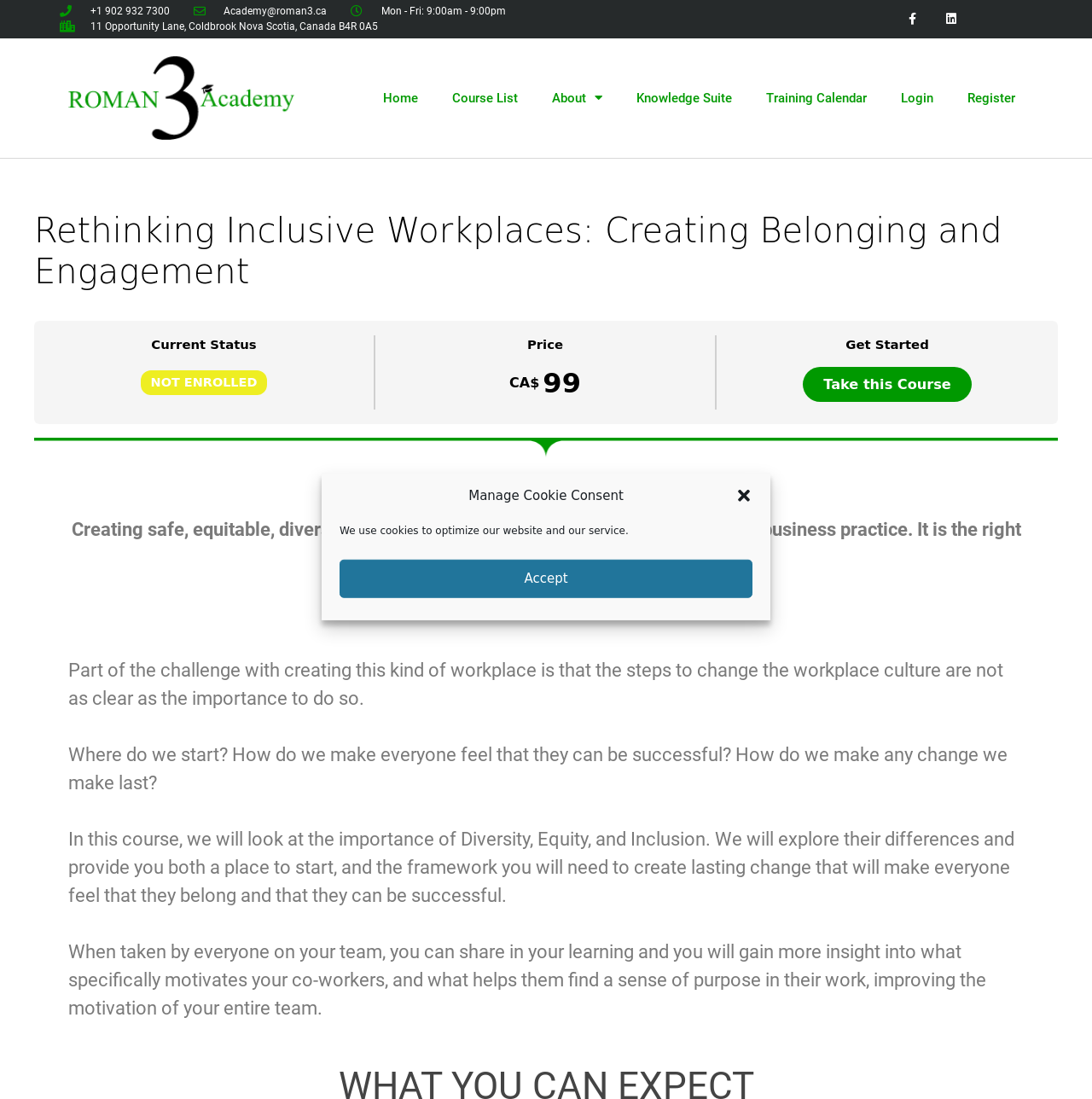Respond to the following query with just one word or a short phrase: 
What is the price of the course?

CA$ 99